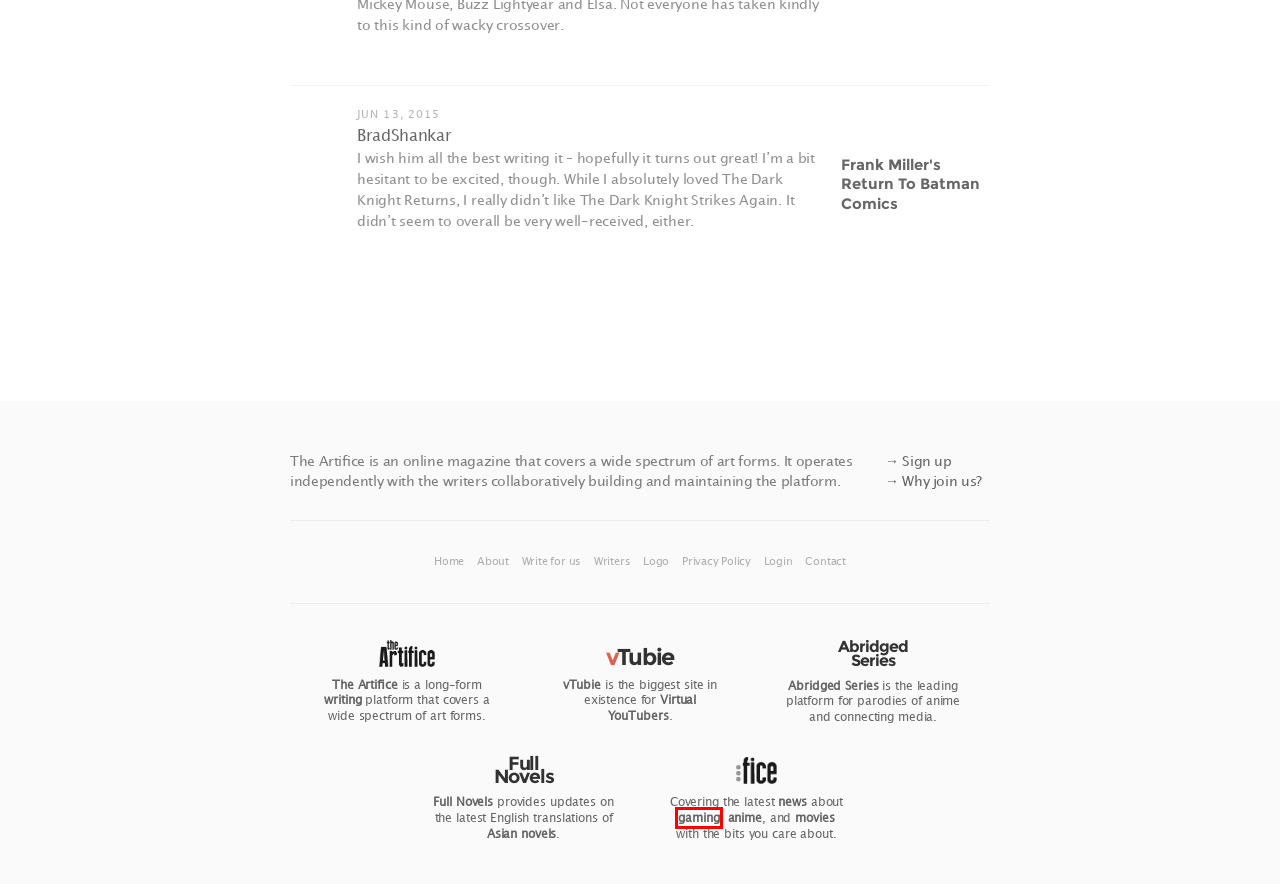Using the screenshot of a webpage with a red bounding box, pick the webpage description that most accurately represents the new webpage after the element inside the red box is clicked. Here are the candidates:
A. Gamefice | www.gamefice.com
B. Abridged Series
C. Screenfice | www.screenfice.com
D. vTubie: Home of Virtual YouTubers (VTubers)
E. Frank Miller’s Return To Batman Comics | The Artifice
F. Animefice | www.animefice.com
G. The Artifice | www.the-artifice.com
H. Full Novels — Asian Novel Translations

A